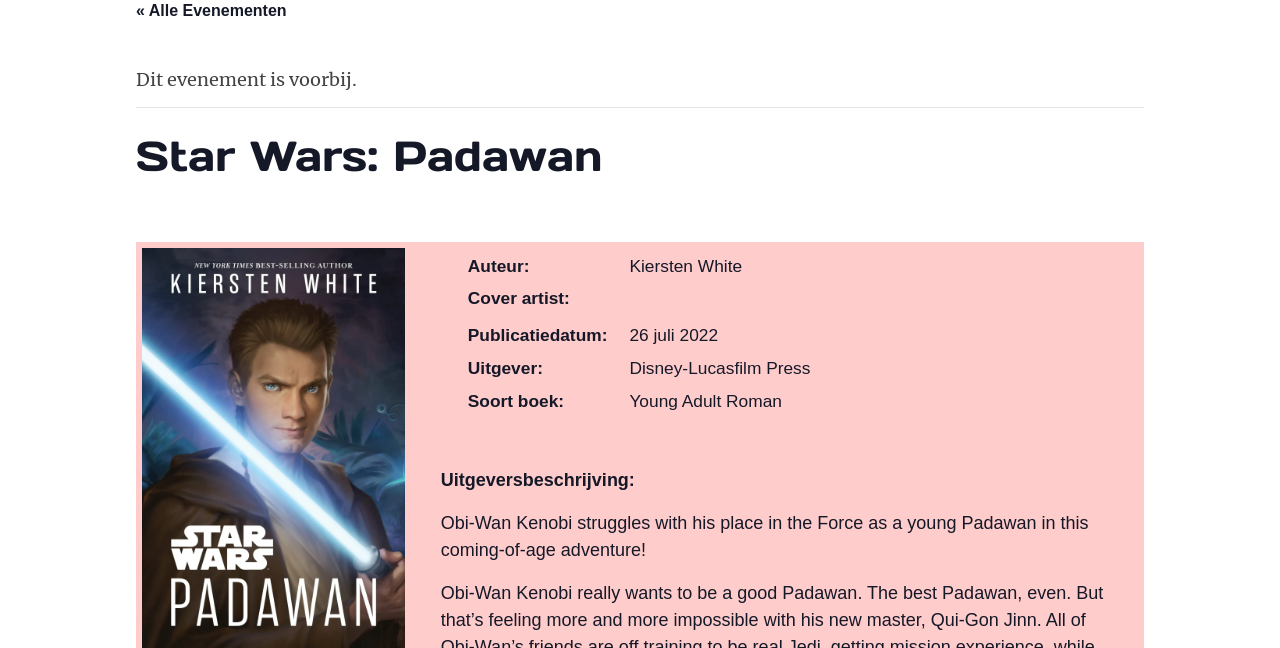Given the element description "Spotify" in the screenshot, predict the bounding box coordinates of that UI element.

[0.516, 0.495, 0.597, 0.52]